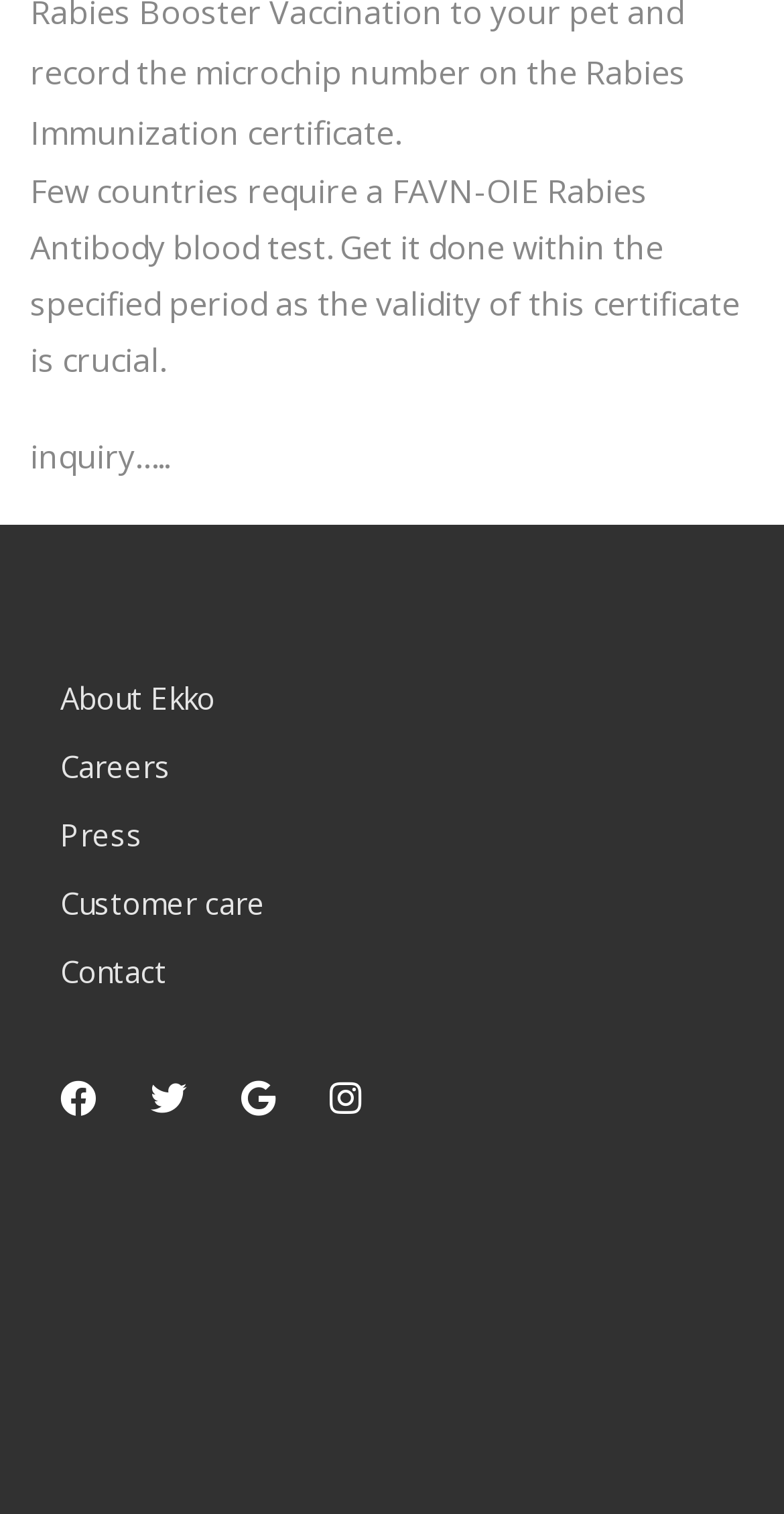What is the last link available in the webpage?
Please provide a single word or phrase based on the screenshot.

Contact